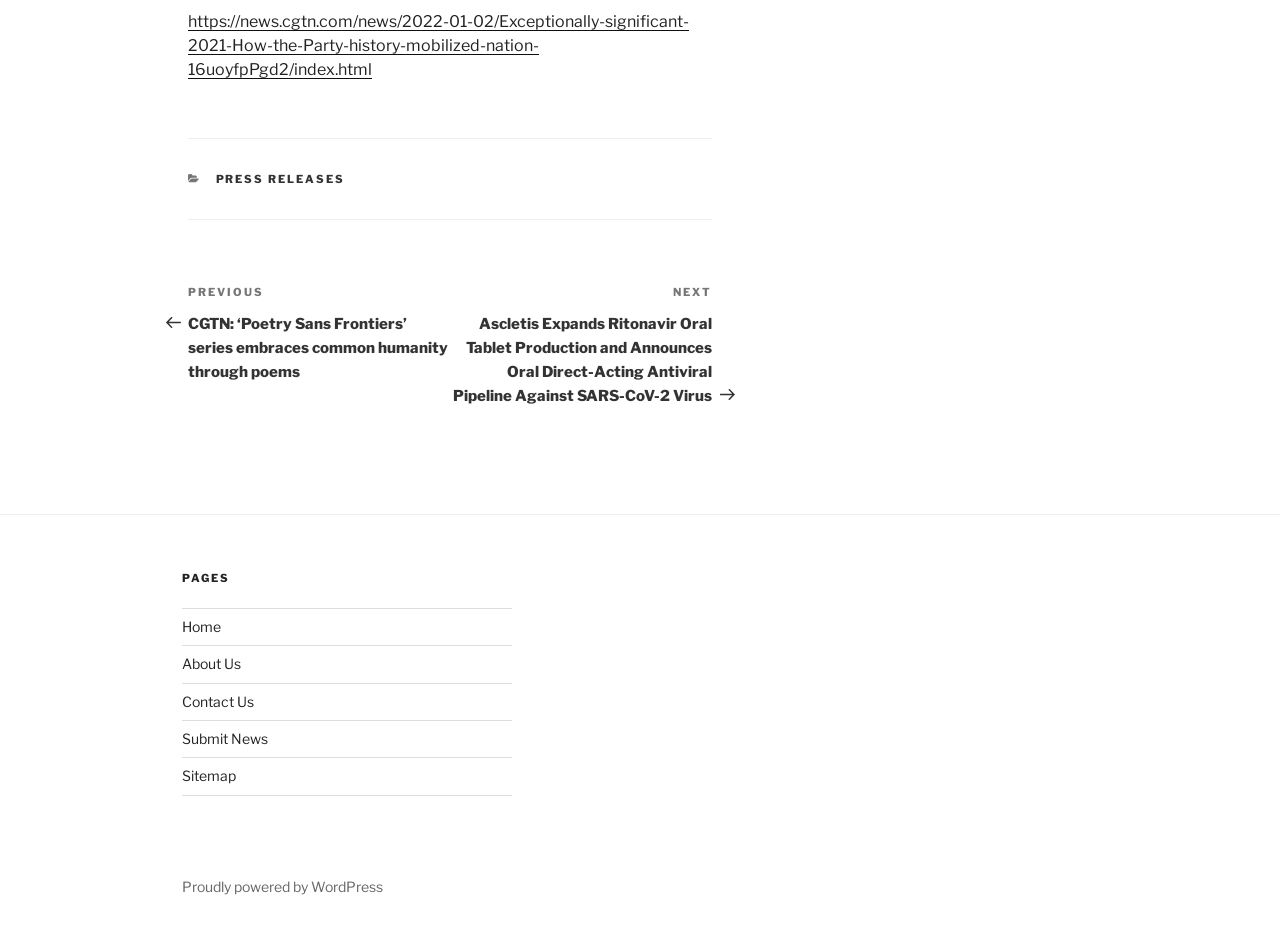Identify the bounding box coordinates of the specific part of the webpage to click to complete this instruction: "Go to home page".

[0.142, 0.662, 0.173, 0.681]